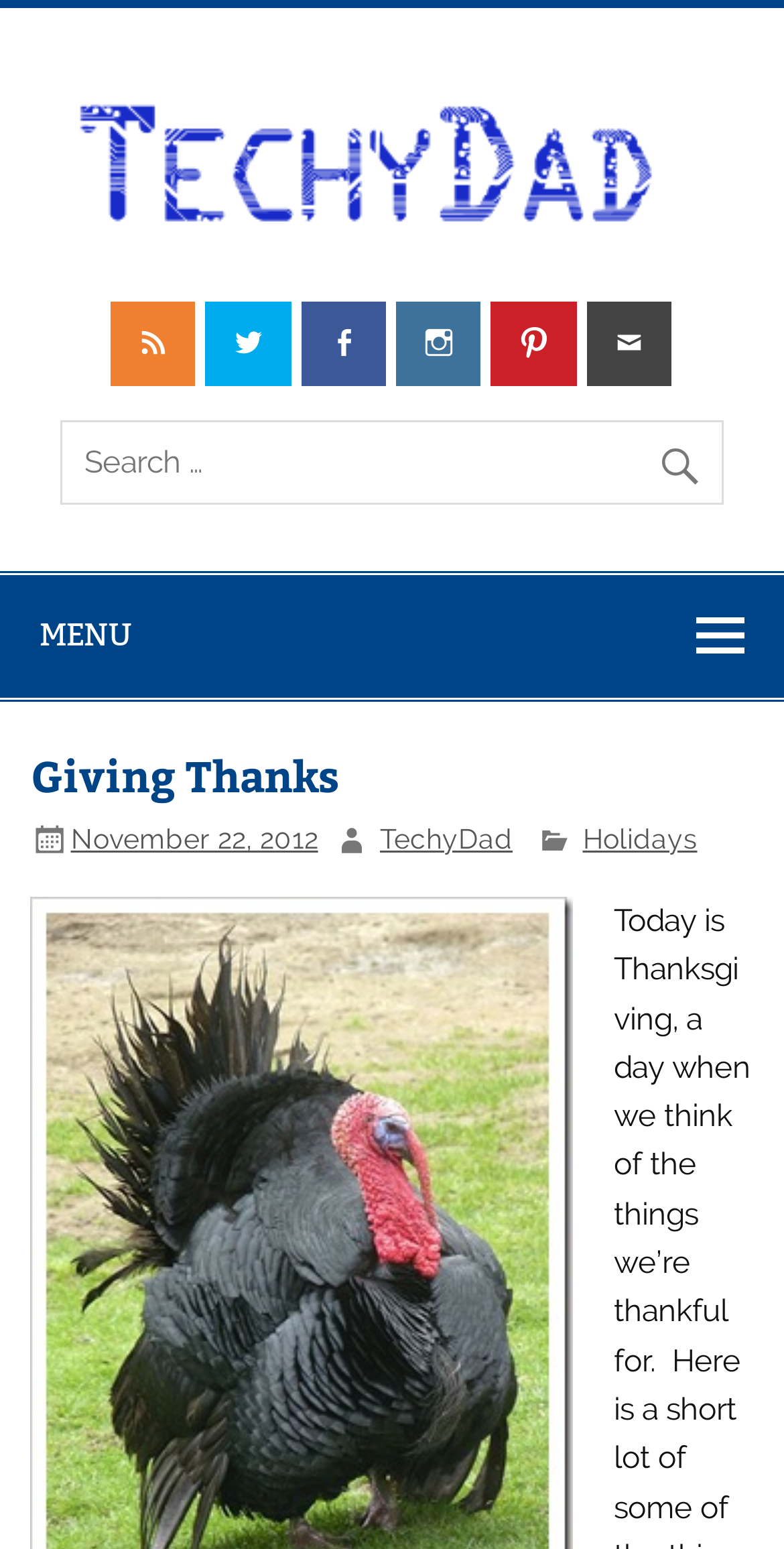What is the date of the article?
Can you offer a detailed and complete answer to this question?

The date of the article is mentioned as 'November 22, 2012' in the link element with the text 'November 22, 2012'.